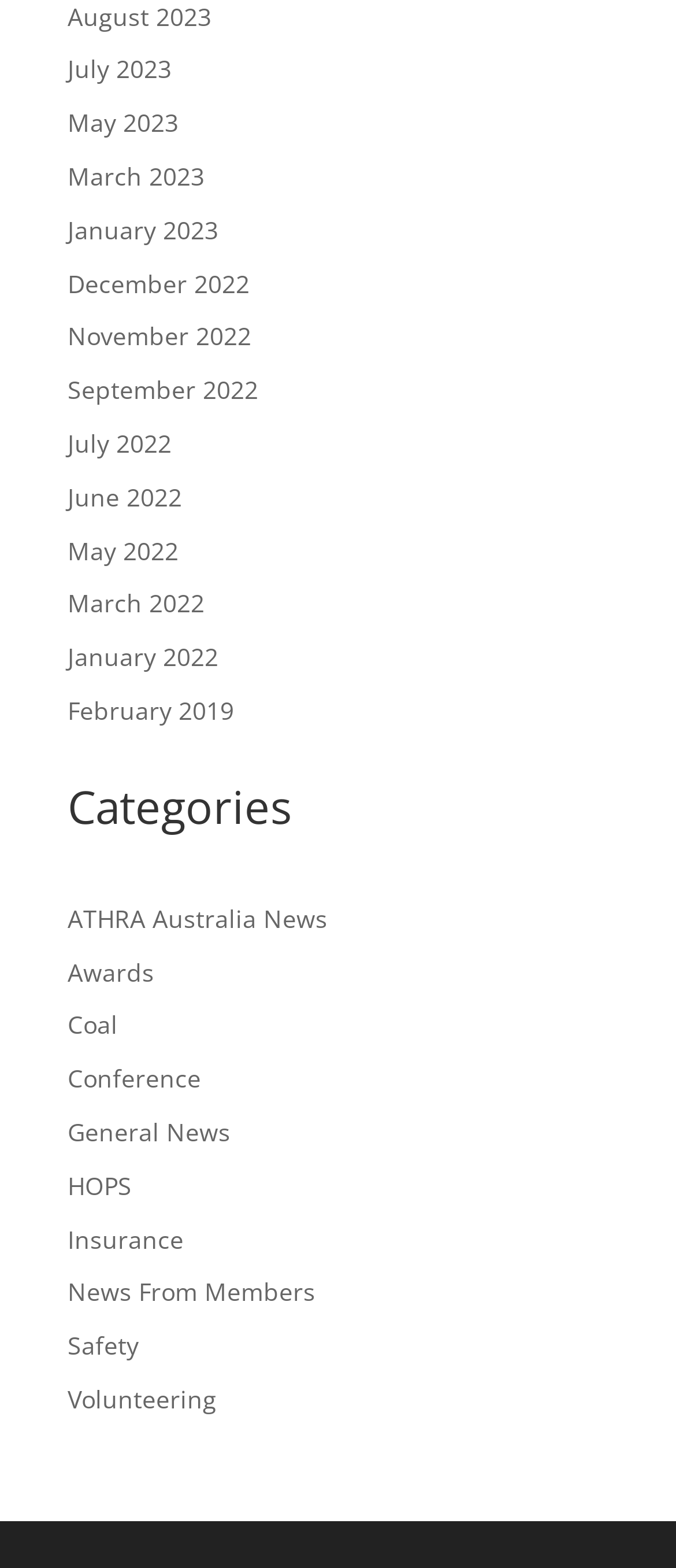Could you locate the bounding box coordinates for the section that should be clicked to accomplish this task: "Switch to English".

None